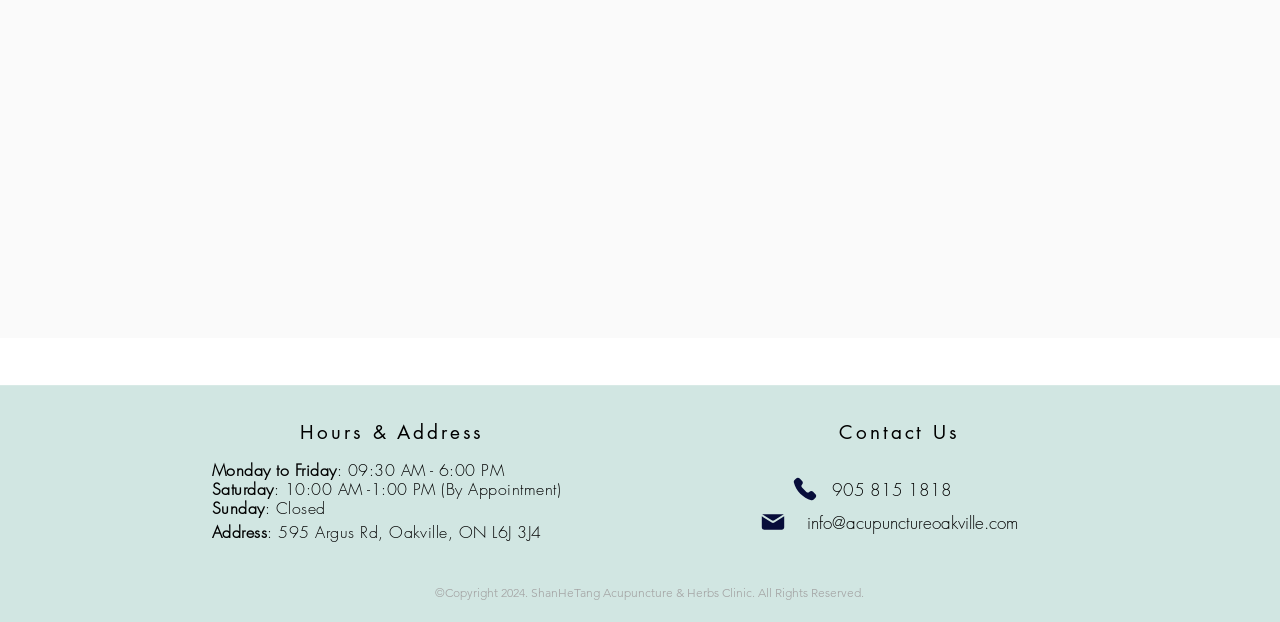Identify the bounding box for the described UI element. Provide the coordinates in (top-left x, top-left y, bottom-right x, bottom-right y) format with values ranging from 0 to 1: R4003A:economic poncho with pocket

None